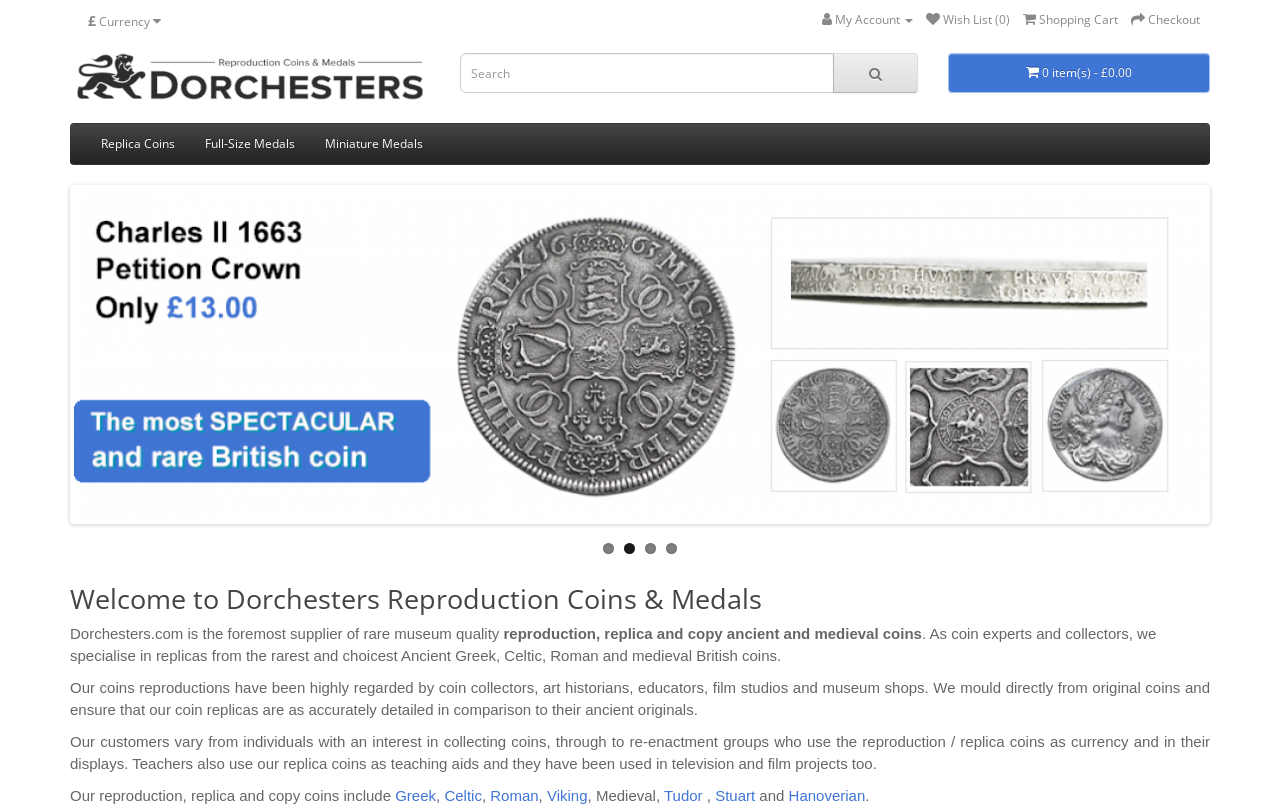Answer the question below using just one word or a short phrase: 
What type of coins are reproduced by this website?

Ancient and medieval coins